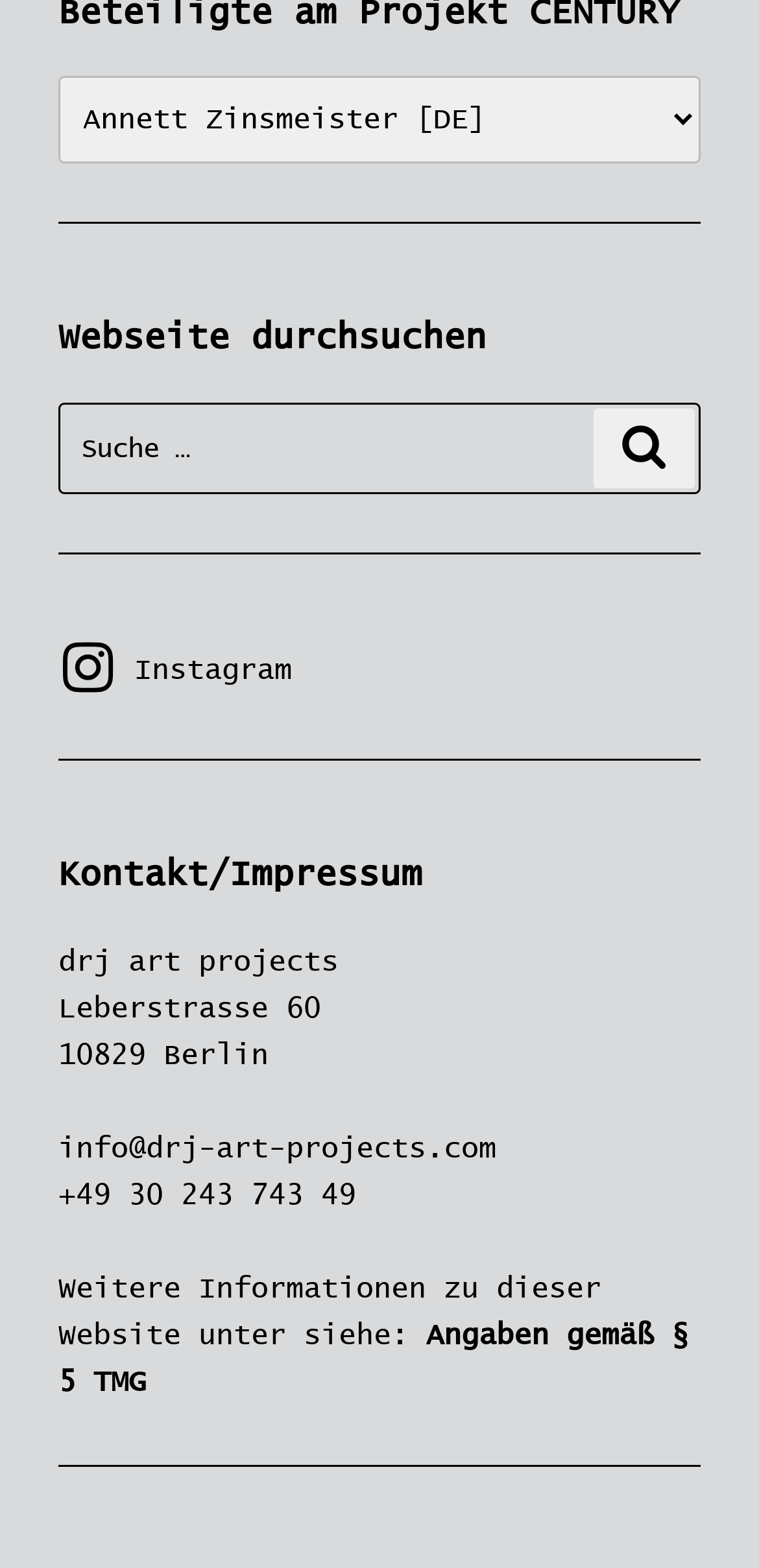What is the name of the project mentioned?
Deliver a detailed and extensive answer to the question.

The combobox with the label 'Beteiligte am Projekt CENTURY' suggests that the project name is CENTURY.